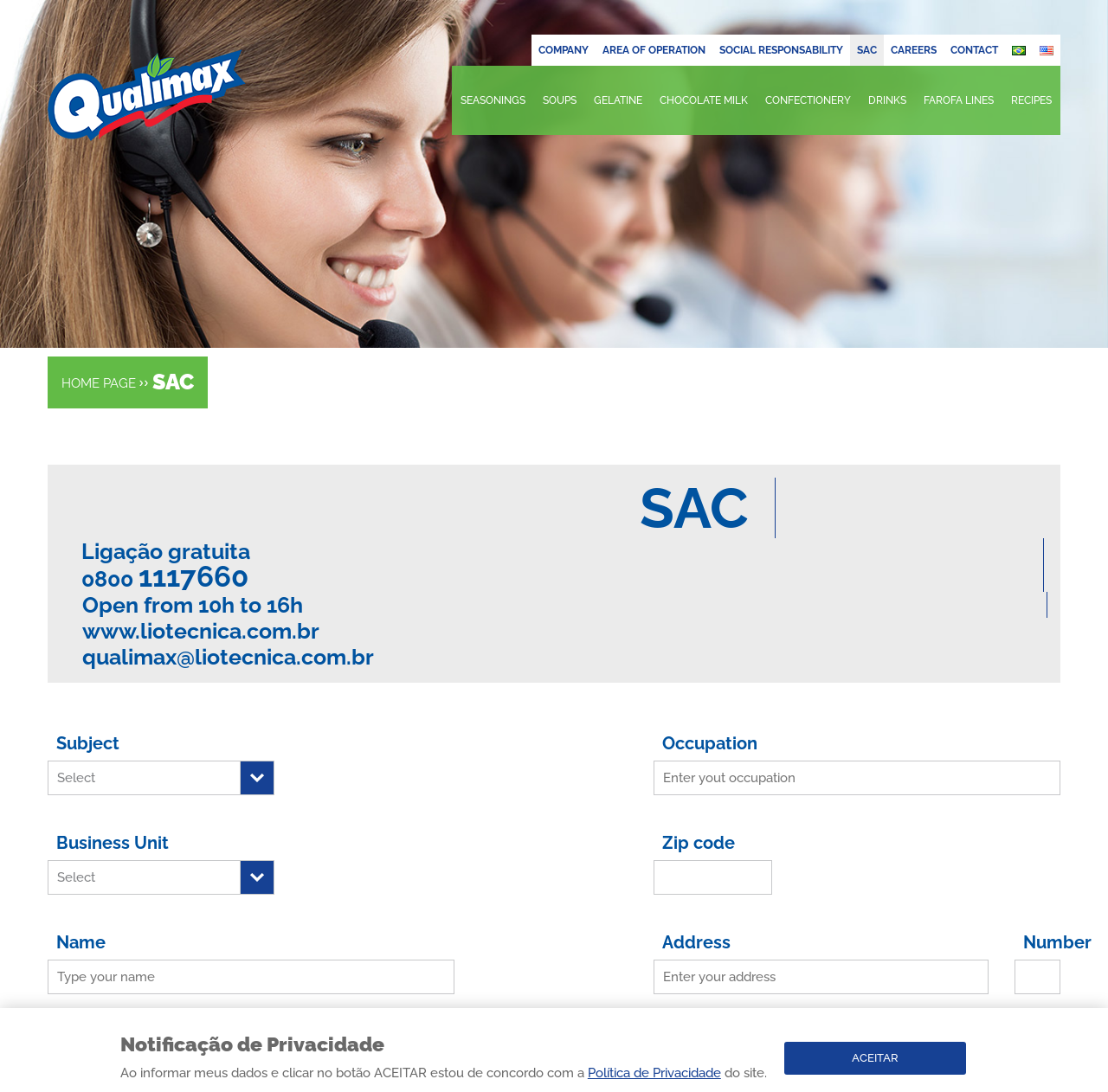Find the bounding box coordinates of the area to click in order to follow the instruction: "Select a language".

[0.907, 0.032, 0.932, 0.06]